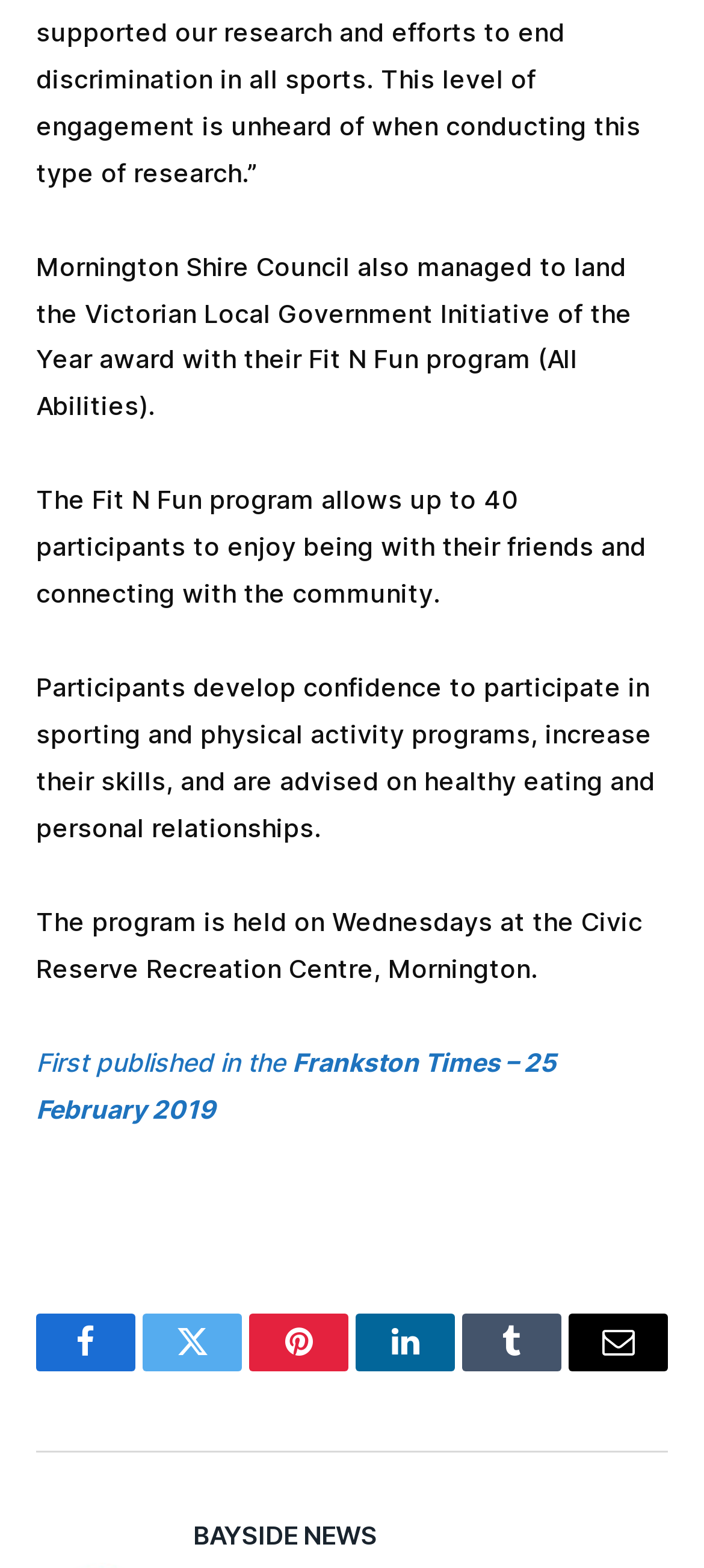From the screenshot, find the bounding box of the UI element matching this description: "First published in the". Supply the bounding box coordinates in the form [left, top, right, bottom], each a float between 0 and 1.

[0.051, 0.668, 0.415, 0.687]